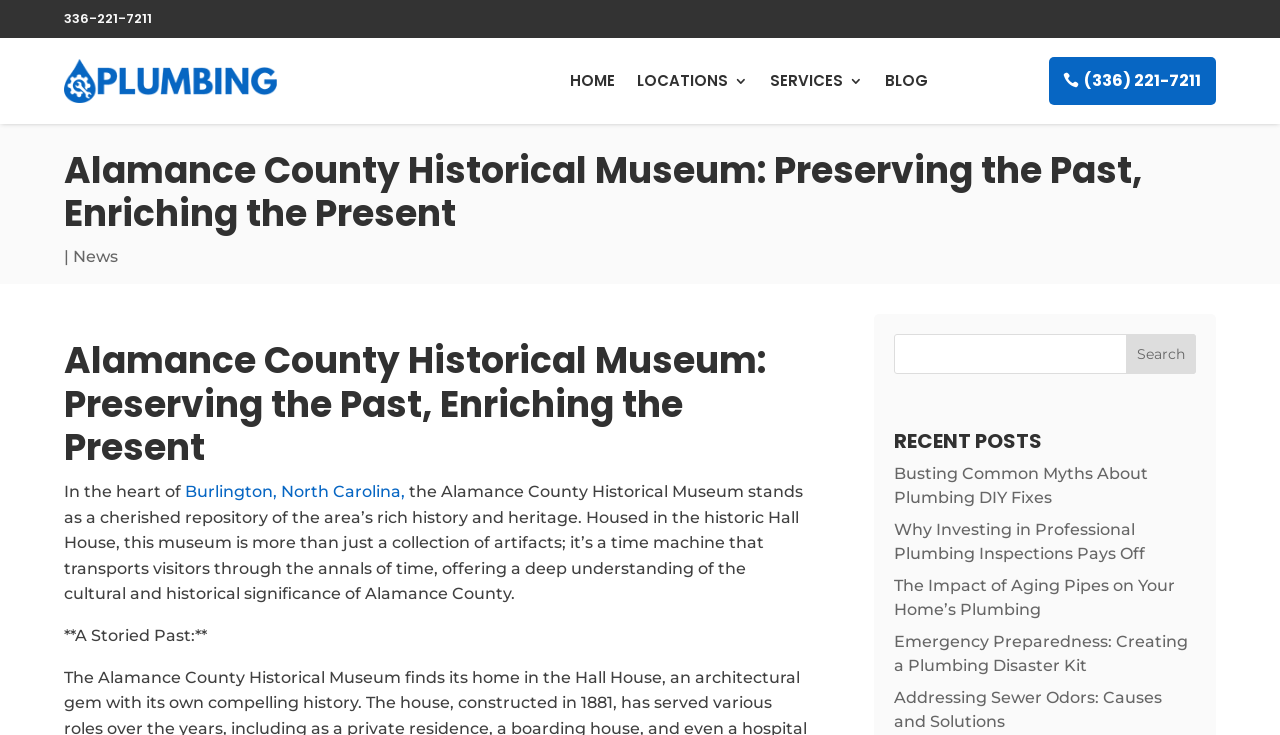Locate the bounding box of the UI element defined by this description: "Blog". The coordinates should be given as four float numbers between 0 and 1, formatted as [left, top, right, bottom].

[0.691, 0.059, 0.725, 0.162]